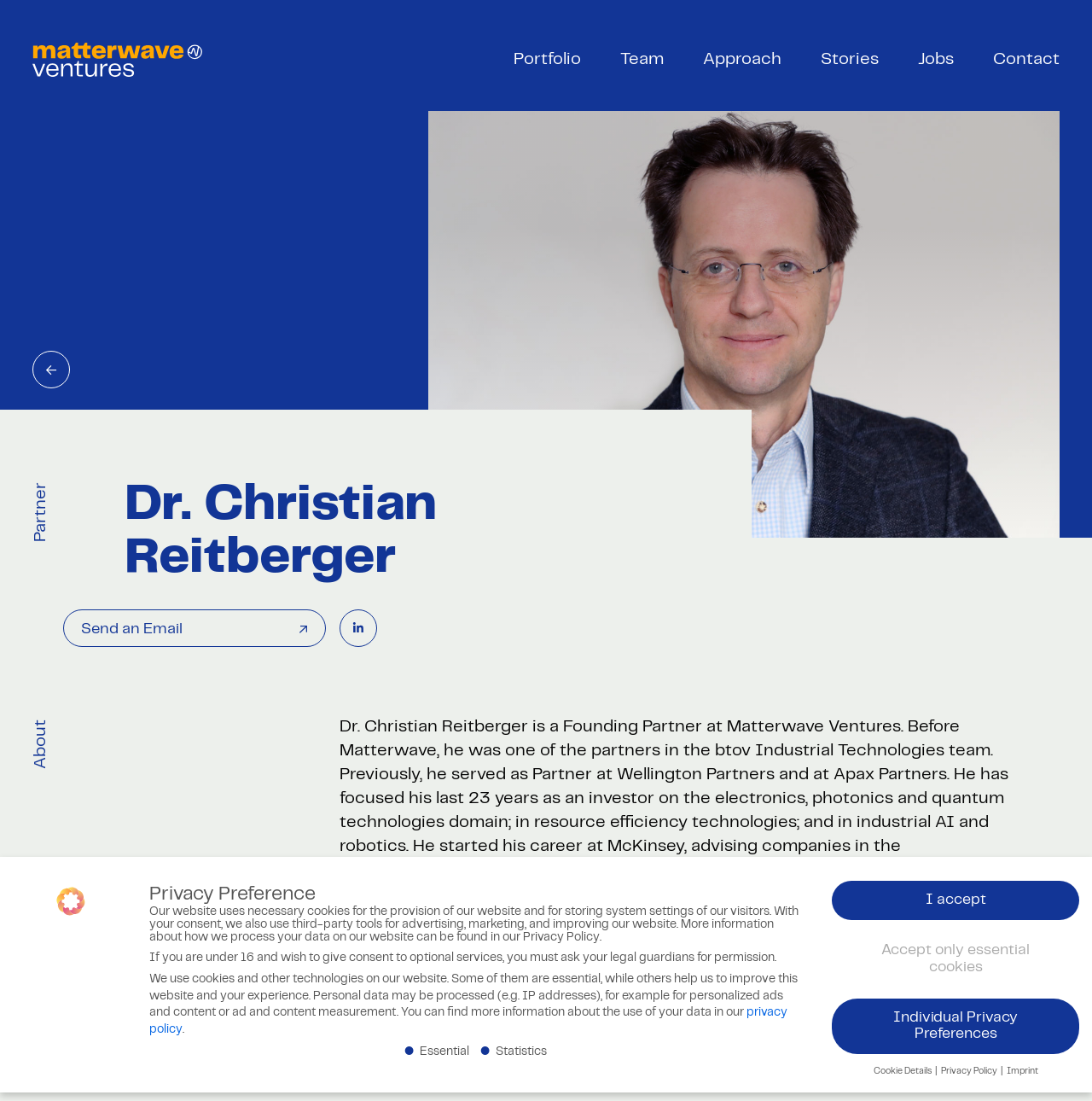Please specify the bounding box coordinates of the clickable region to carry out the following instruction: "View Dr. Christian Reitberger's profile". The coordinates should be four float numbers between 0 and 1, in the format [left, top, right, bottom].

[0.114, 0.434, 0.657, 0.531]